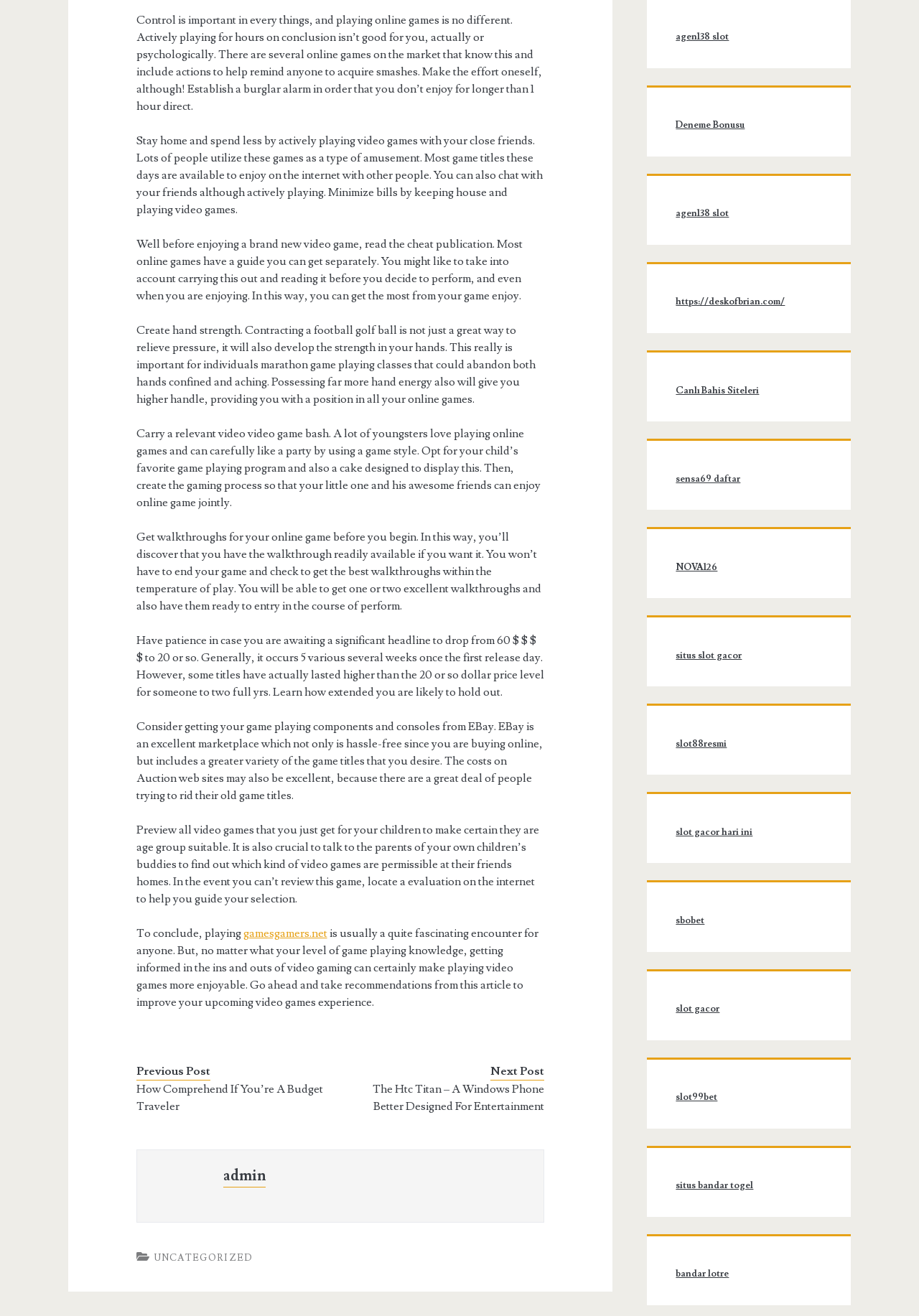Please identify the bounding box coordinates of the element that needs to be clicked to perform the following instruction: "Click the link to admin".

[0.243, 0.886, 0.289, 0.901]